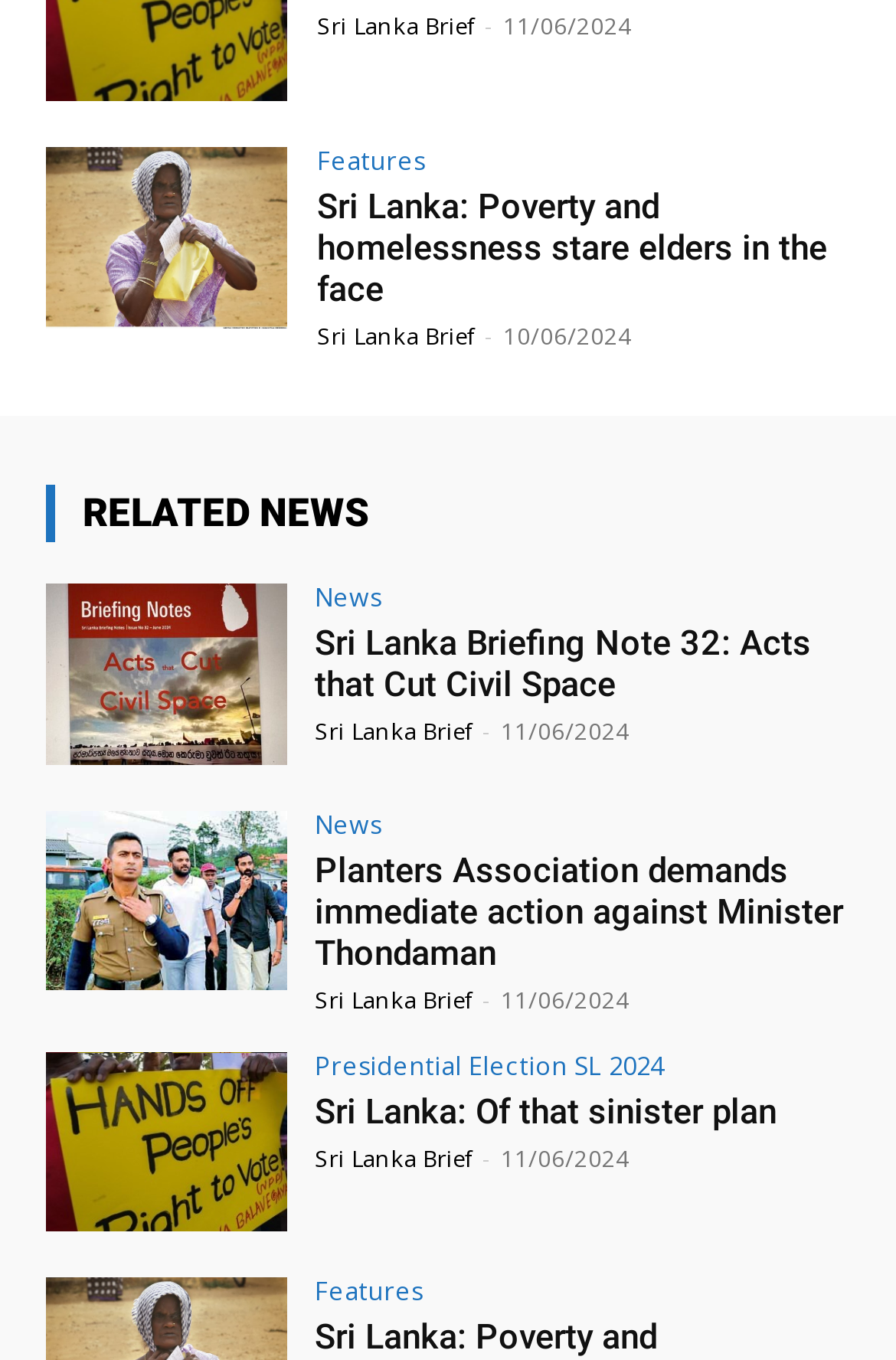How many news articles are listed under 'RELATED NEWS'?
Please ensure your answer to the question is detailed and covers all necessary aspects.

I found the heading 'RELATED NEWS' and counted the number of news articles listed under it, which is 4.